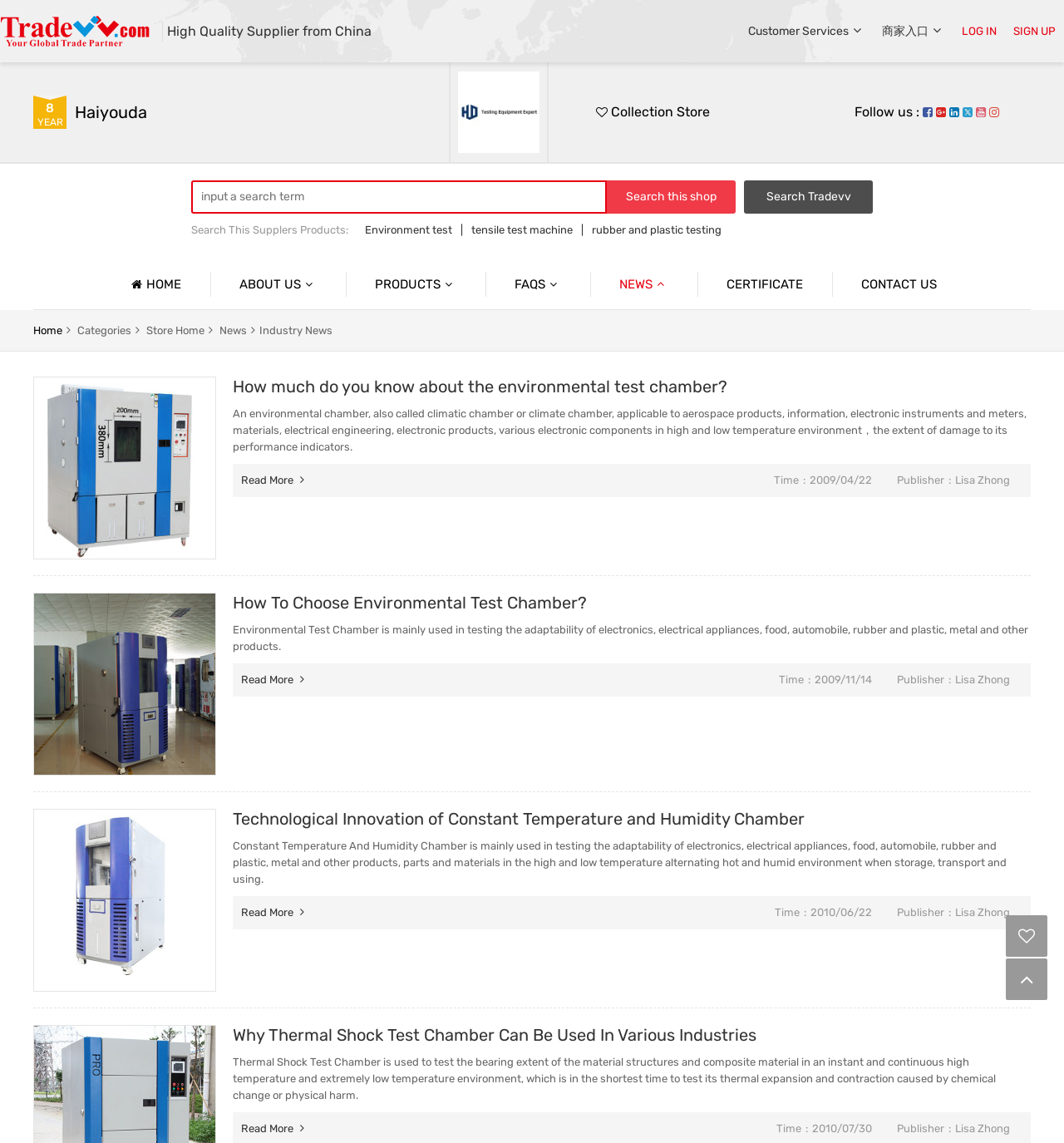Please identify the bounding box coordinates of the area that needs to be clicked to fulfill the following instruction: "Learn about the company profile."

[0.198, 0.271, 0.323, 0.3]